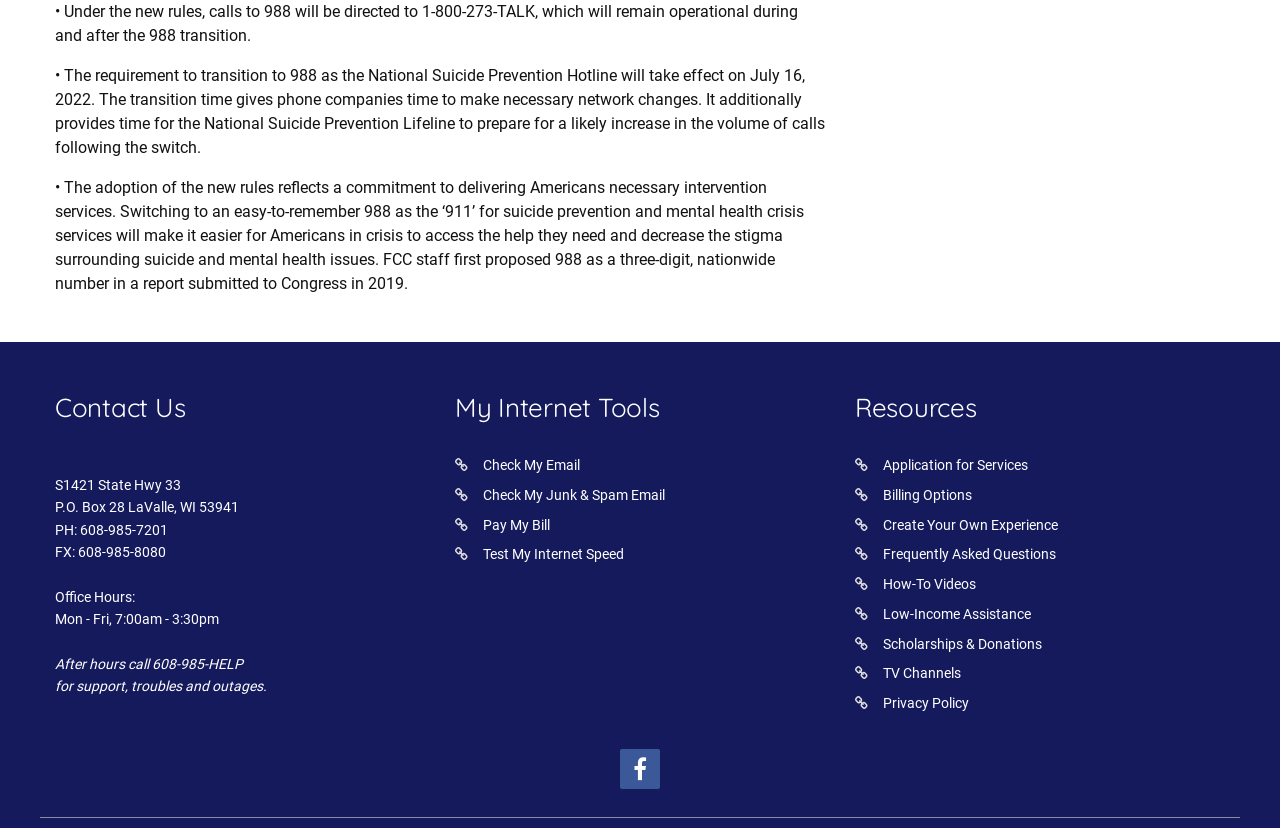Can you find the bounding box coordinates of the area I should click to execute the following instruction: "View Frequently Asked Questions"?

[0.69, 0.66, 0.825, 0.679]